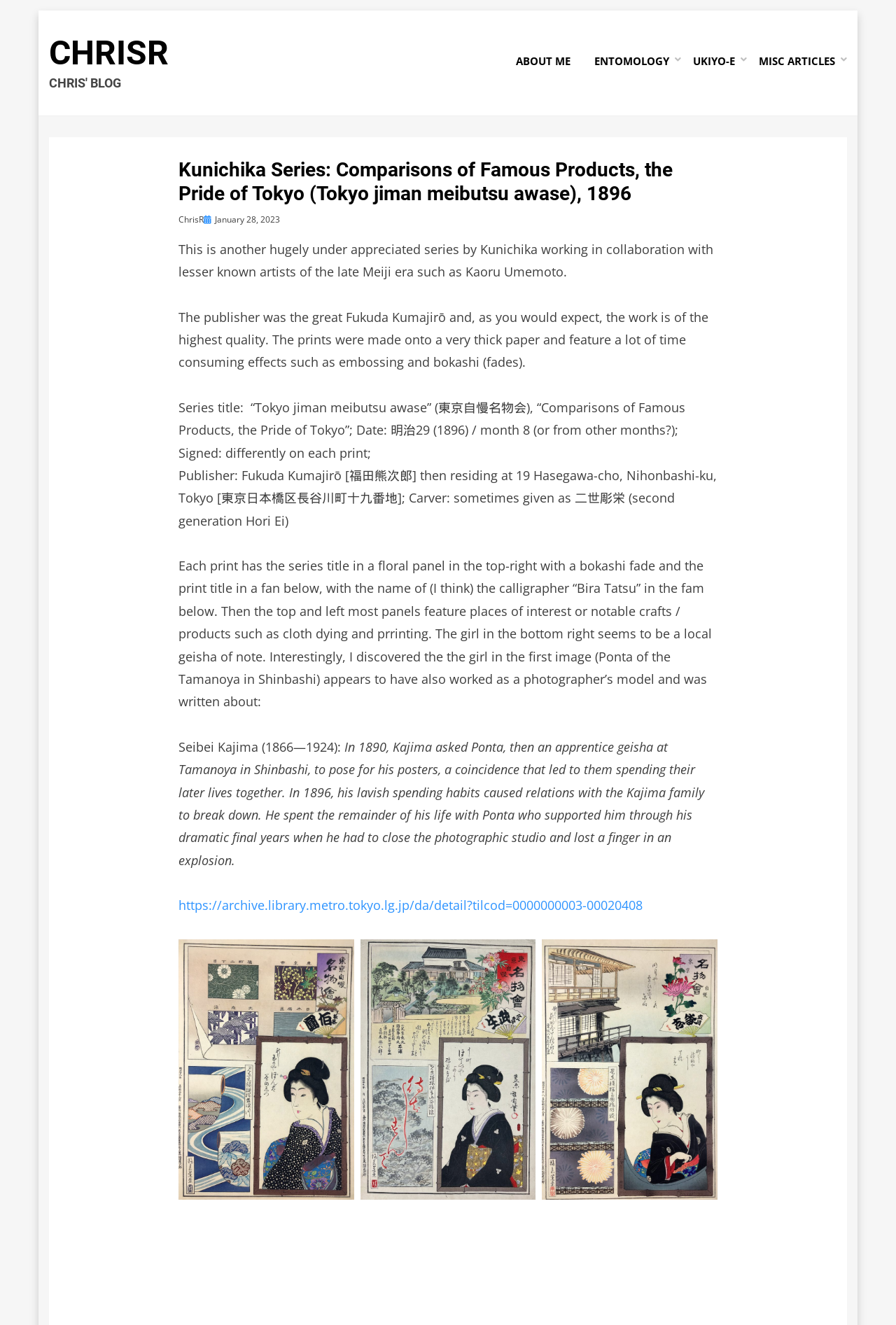Determine the bounding box coordinates for the region that must be clicked to execute the following instruction: "Visit the 'ABOUT ME' page".

[0.562, 0.039, 0.65, 0.054]